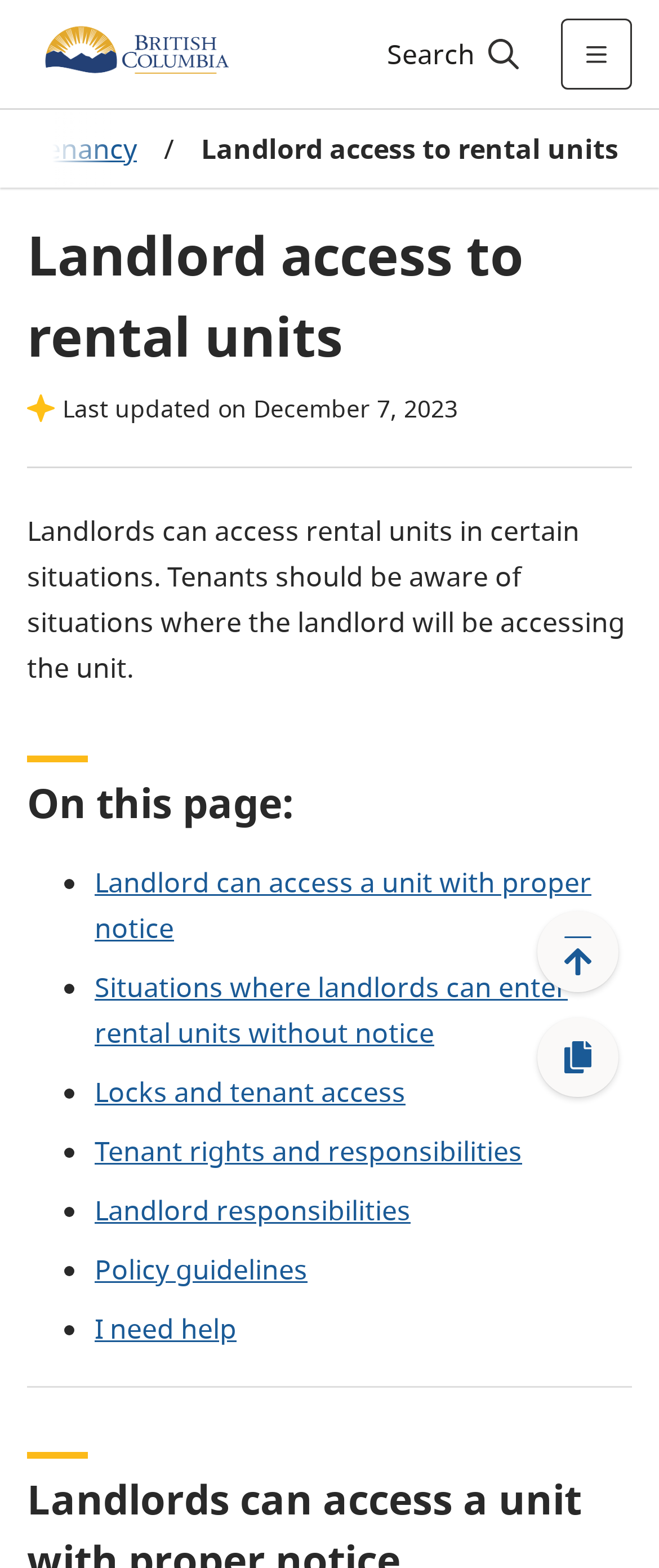Determine which piece of text is the heading of the webpage and provide it.

Landlord access to rental units